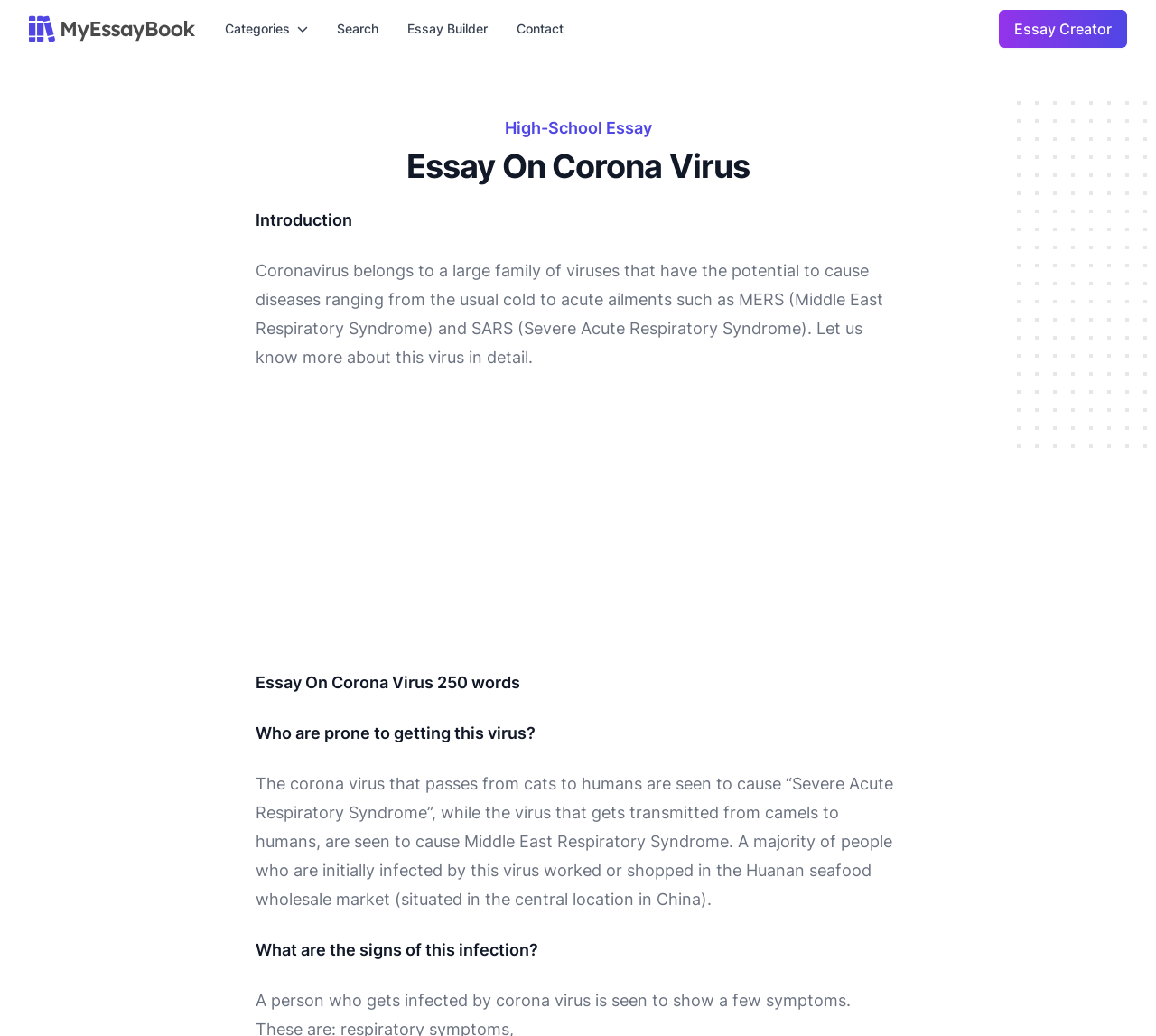Give a one-word or short phrase answer to this question: 
What is the potential range of diseases caused by Coronavirus?

From cold to acute ailments